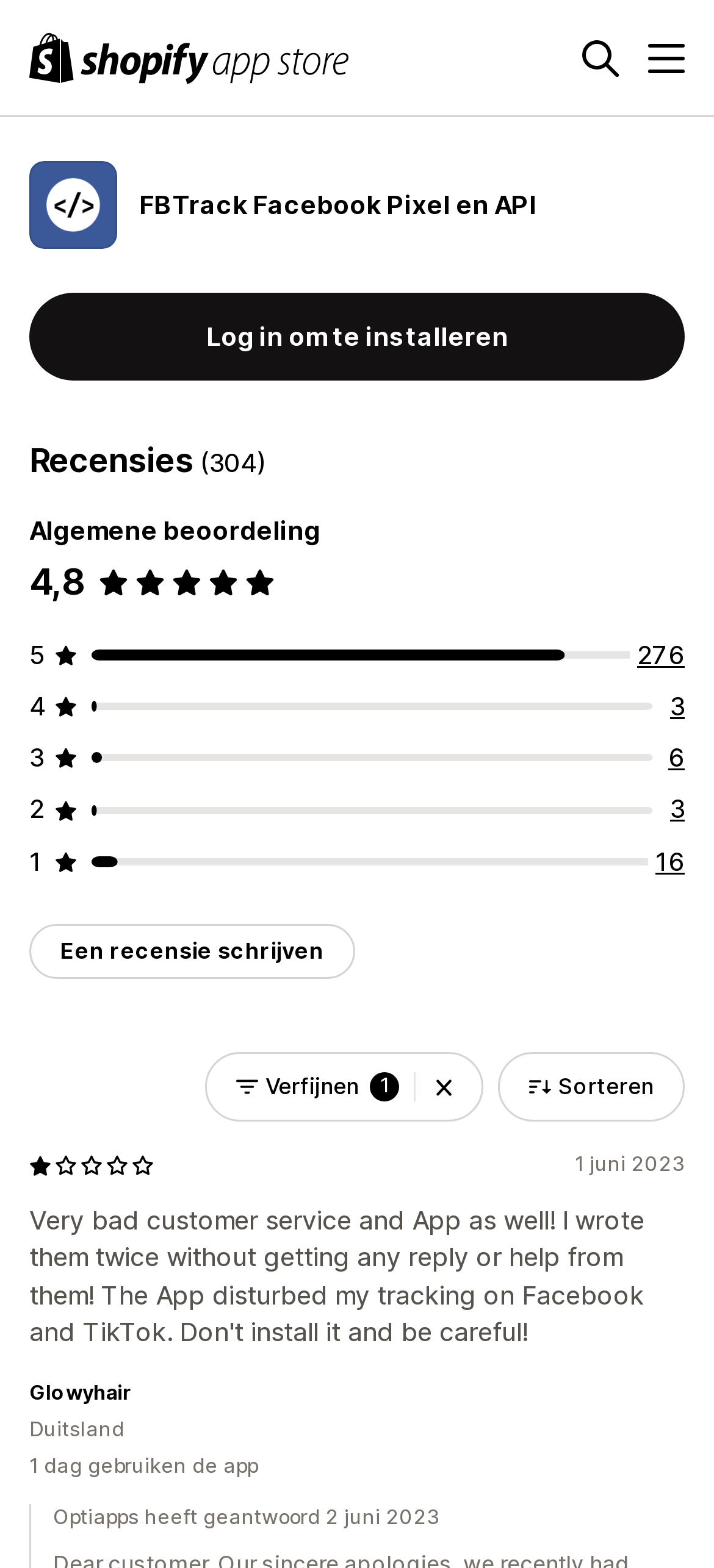Using the description: "parent_node: 1 aria-label="Wis filters"", determine the UI element's bounding box coordinates. Ensure the coordinates are in the format of four float numbers between 0 and 1, i.e., [left, top, right, bottom].

[0.579, 0.672, 0.664, 0.714]